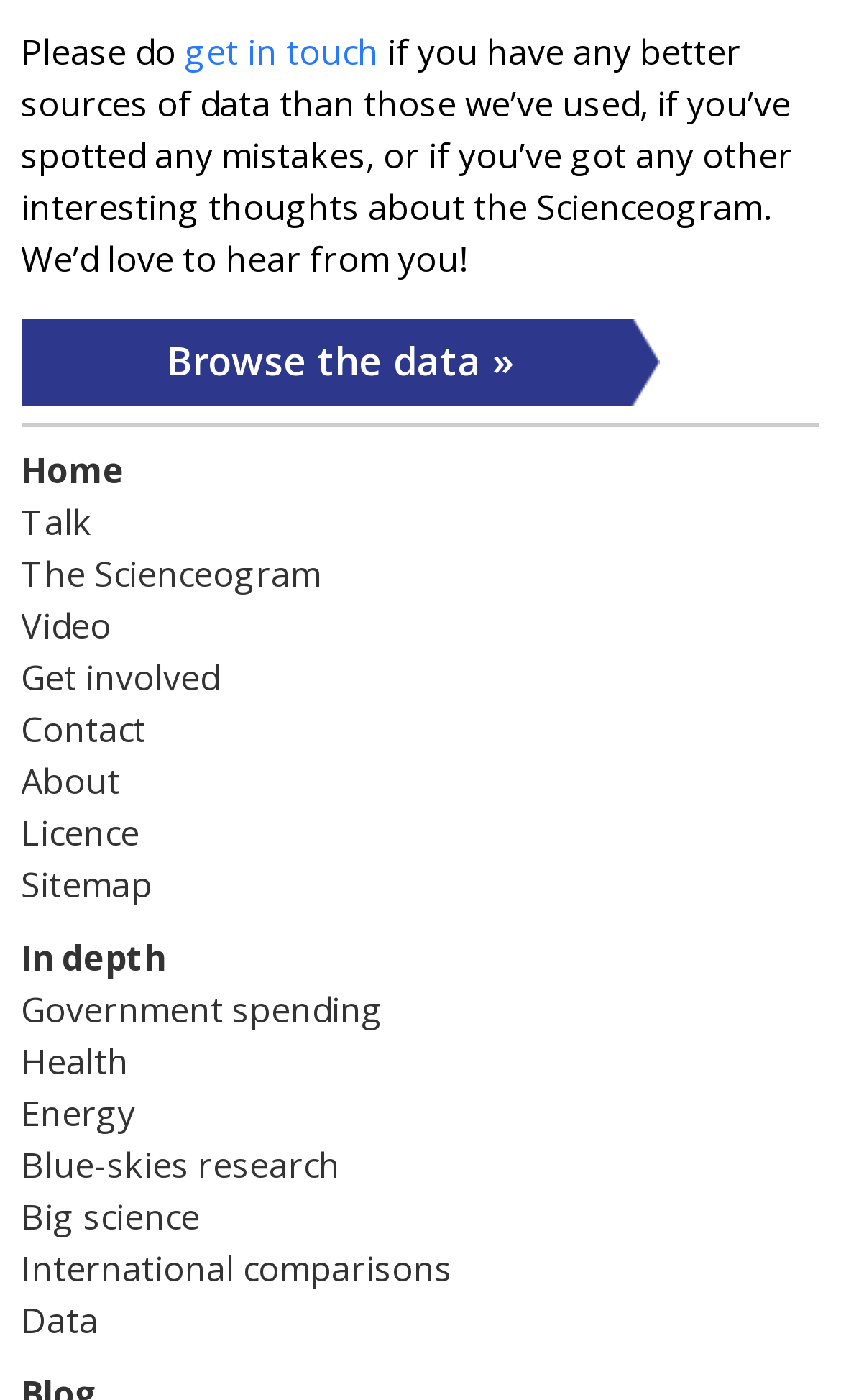Locate the coordinates of the bounding box for the clickable region that fulfills this instruction: "explore in depth".

[0.025, 0.668, 0.197, 0.701]